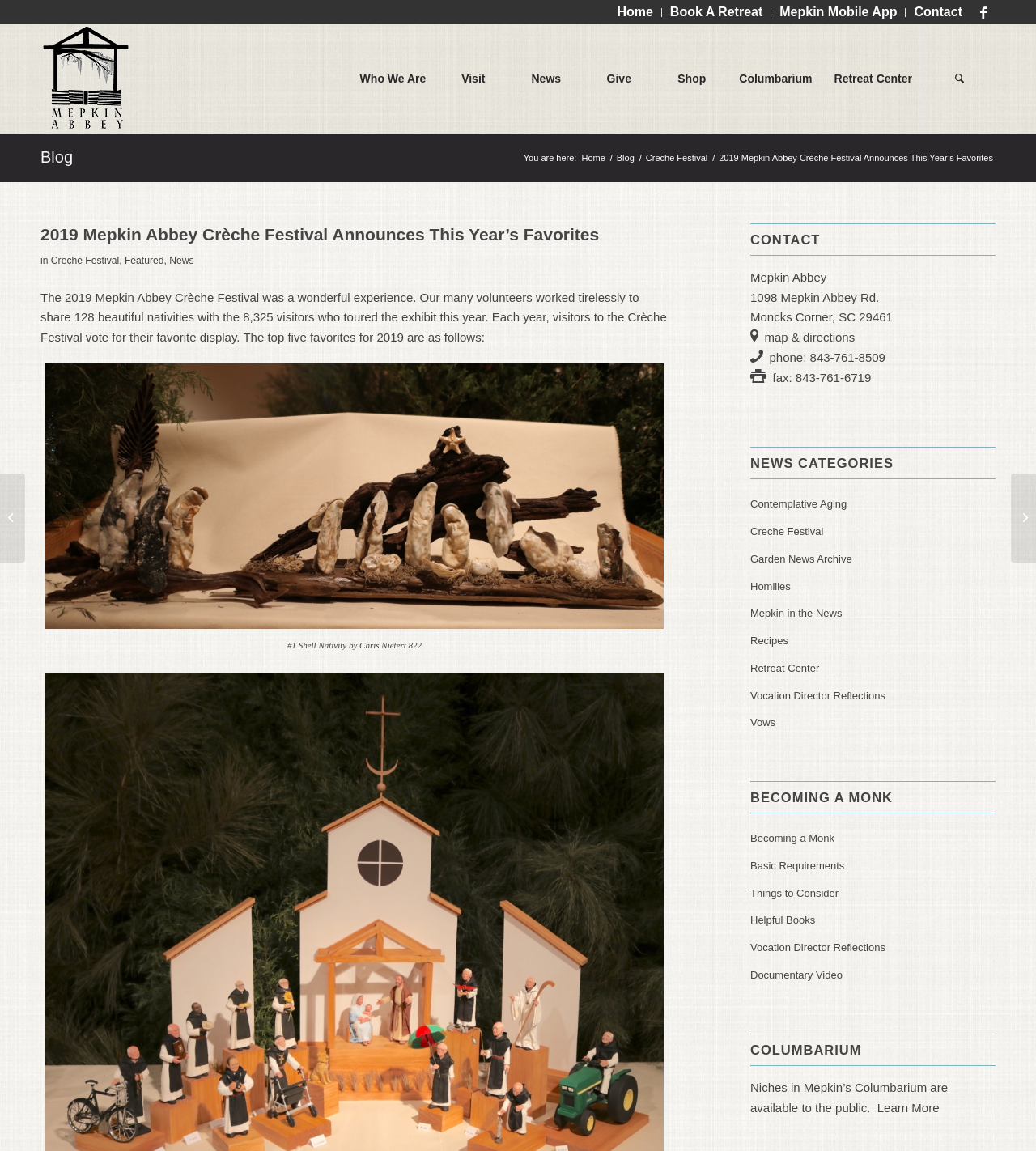What is the name of the festival mentioned on the webpage?
Based on the image, answer the question with as much detail as possible.

I found the answer by reading the headings and paragraphs on the webpage, which mention the 'Crèche Festival' multiple times, indicating that it is the name of the festival.